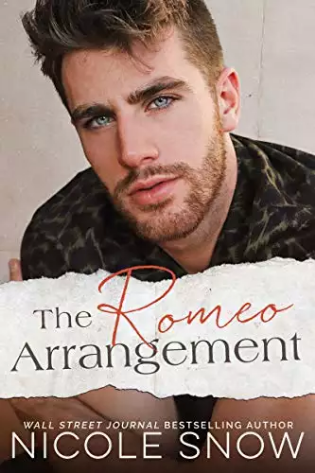What is the author's name?
Look at the image and answer with only one word or phrase.

Nicole Snow